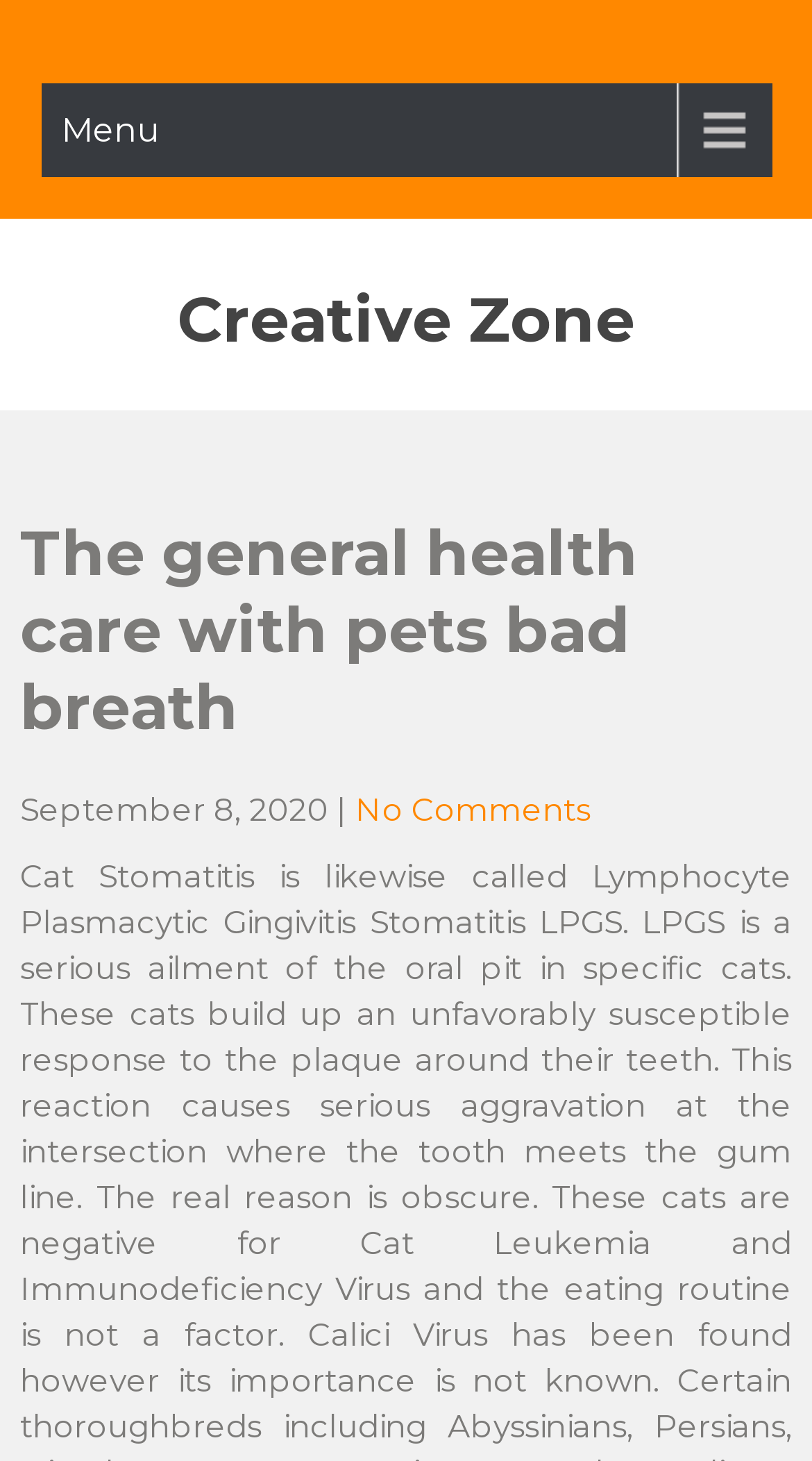What is the date of the post?
Please describe in detail the information shown in the image to answer the question.

I found the date of the post by looking at the static text element located at [0.025, 0.54, 0.404, 0.567] which contains the text 'September 8, 2020'.